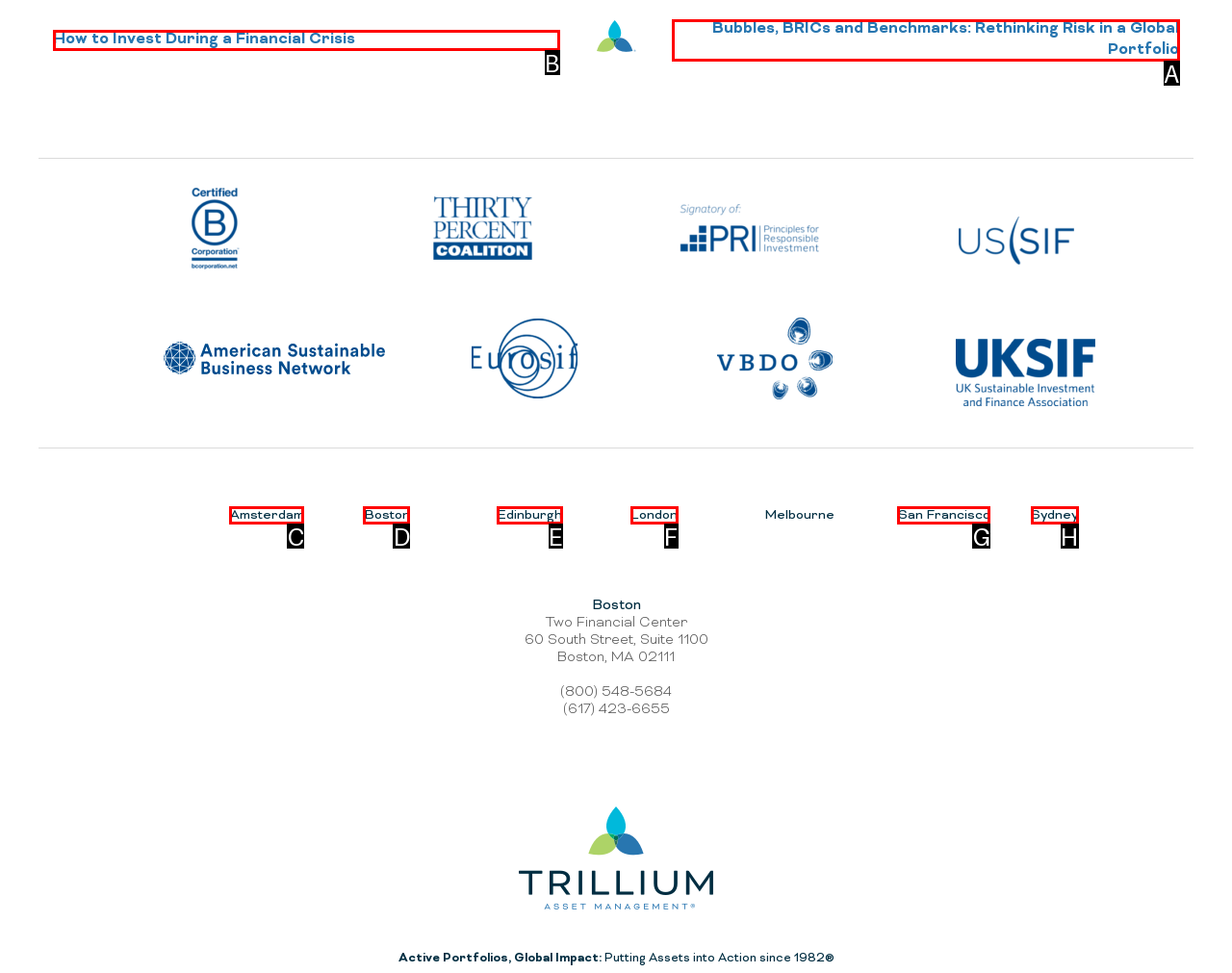Determine which UI element you should click to perform the task: Click on 'How to Invest During a Financial Crisis'
Provide the letter of the correct option from the given choices directly.

B